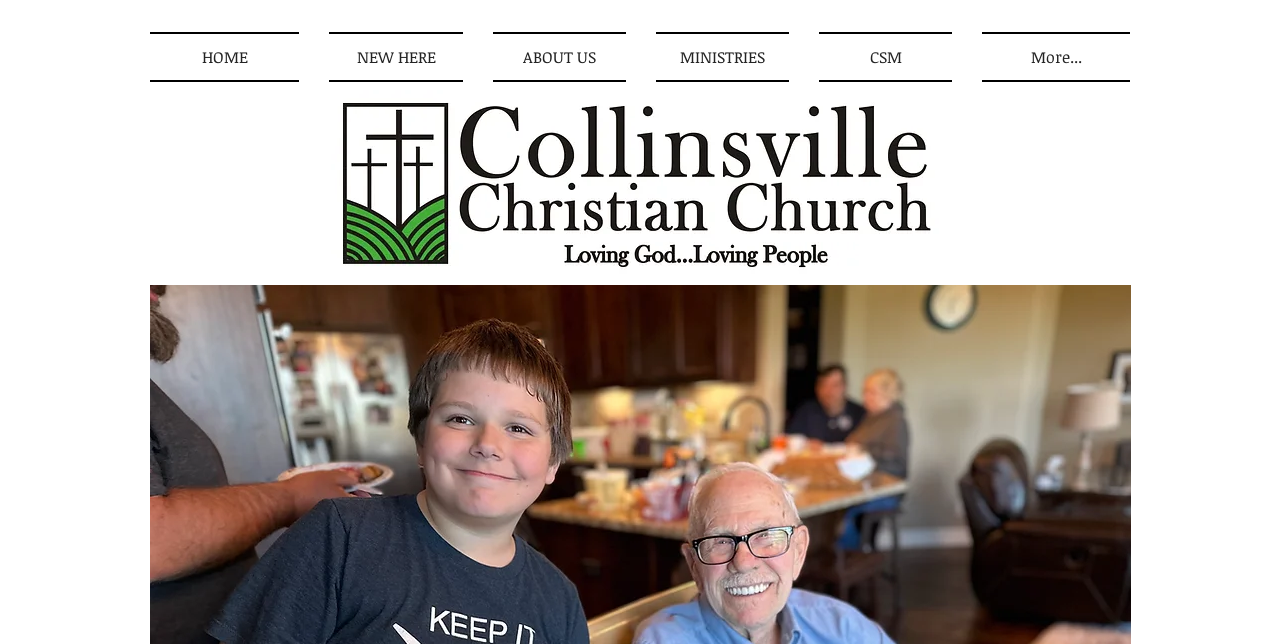Use the information in the screenshot to answer the question comprehensively: How many navigation links are there?

I counted the number of links under the 'Site' navigation element, which are 'HOME', 'NEW HERE', 'ABOUT US', 'MINISTRIES', 'CSM', and 'More...'. There are 6 links in total.